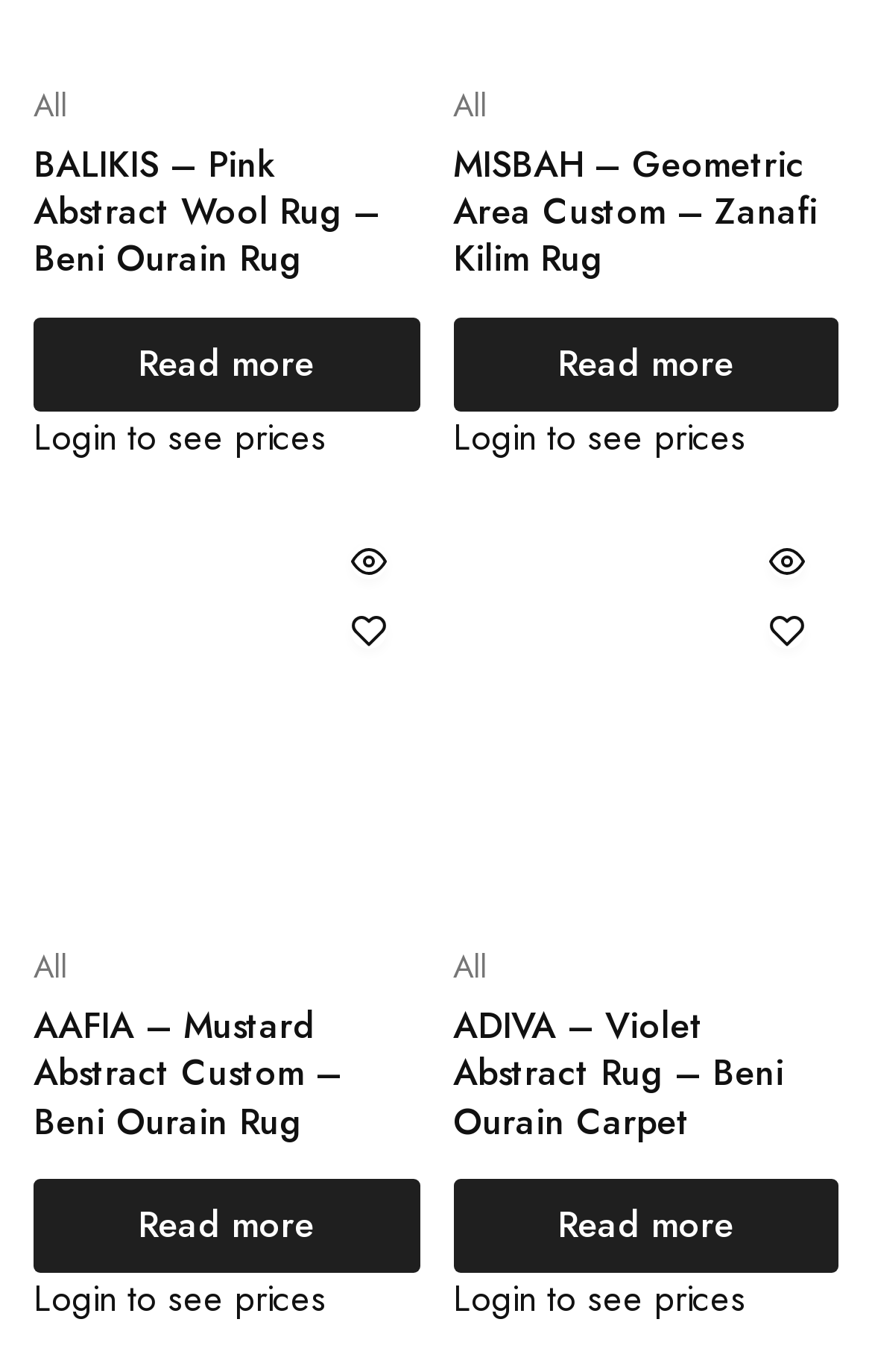Answer succinctly with a single word or phrase:
What is the type of the second rug?

Zanafi Kilim